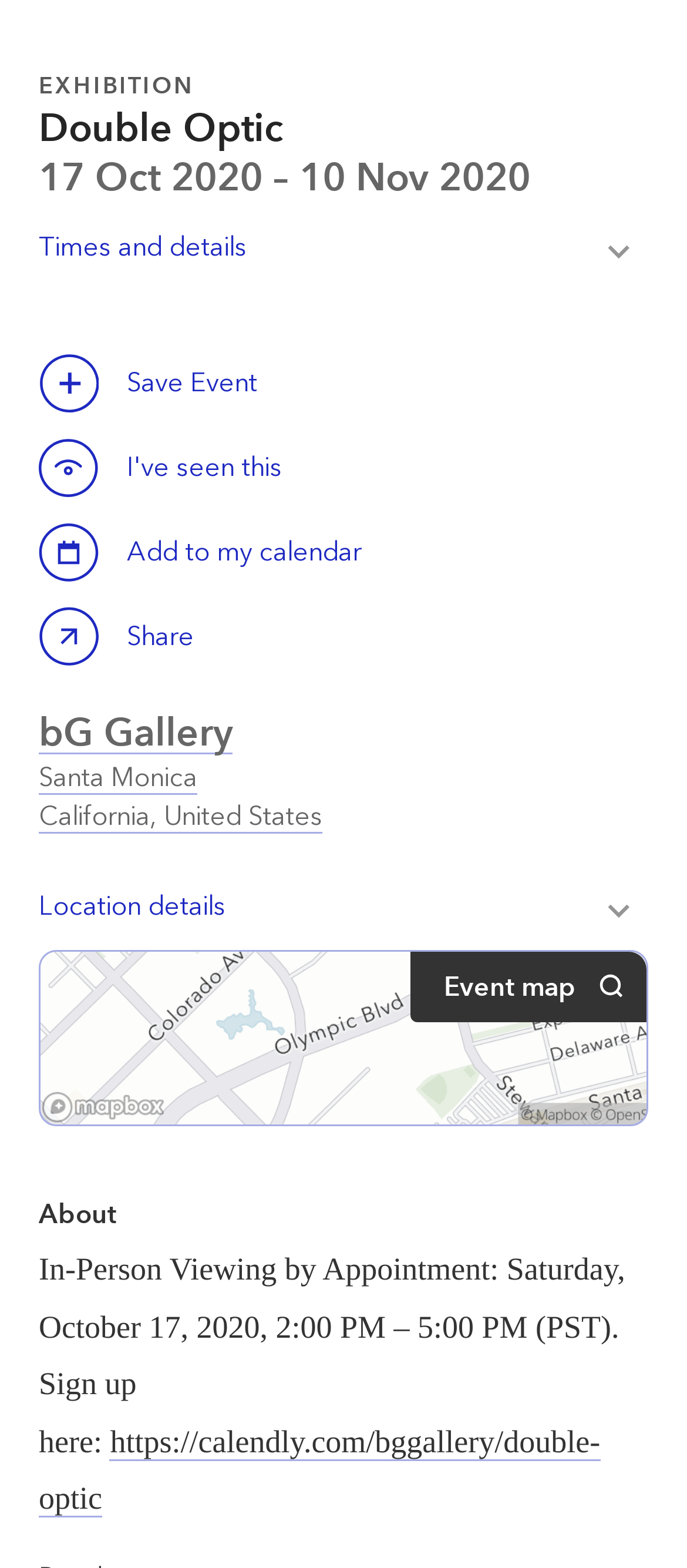Extract the bounding box coordinates for the UI element described as: "https://calendly.com/bggallery/double-optic".

[0.056, 0.908, 0.874, 0.968]